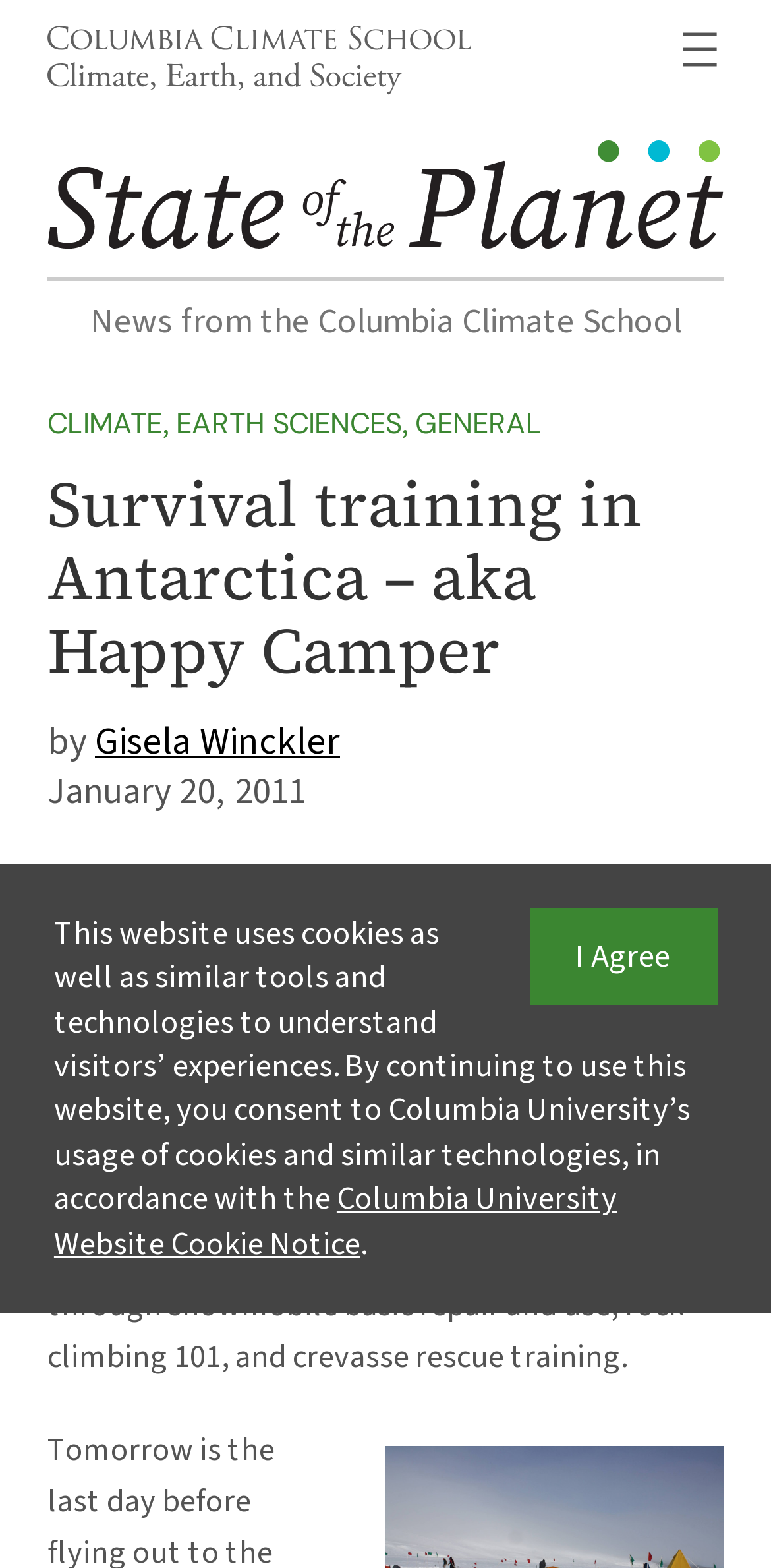Locate the bounding box coordinates of the clickable area to execute the instruction: "Check the news from the Columbia Climate School". Provide the coordinates as four float numbers between 0 and 1, represented as [left, top, right, bottom].

[0.117, 0.189, 0.883, 0.221]